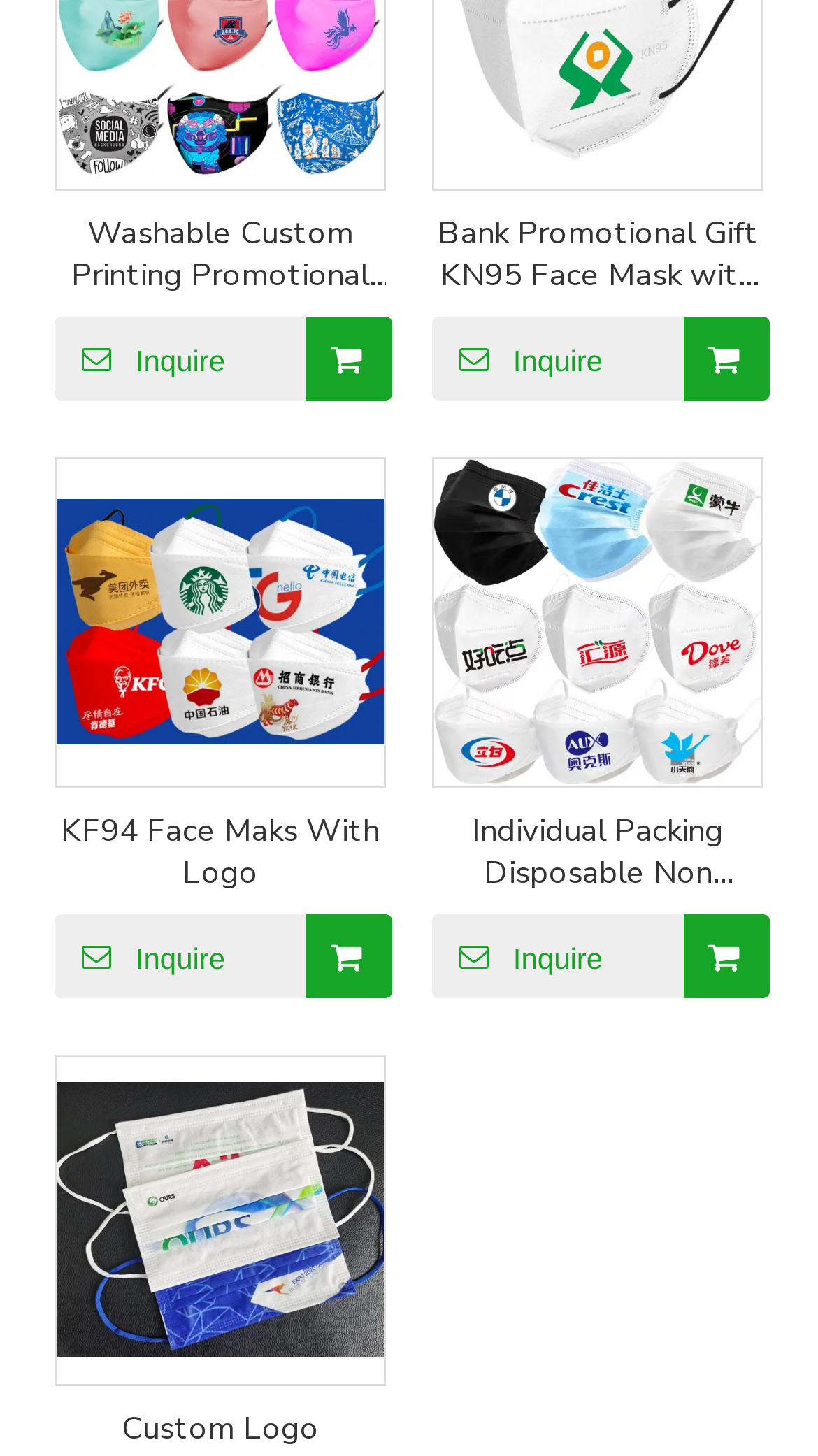What is the position of the 'Inquire' button for the 'KF94 Face Maks With Logo' product?
Based on the screenshot, give a detailed explanation to answer the question.

By examining the webpage, I can see that the 'Inquire' button for the 'KF94 Face Maks With Logo' product is located below the product image, which is positioned at [0.069, 0.343, 0.469, 0.512] coordinates.